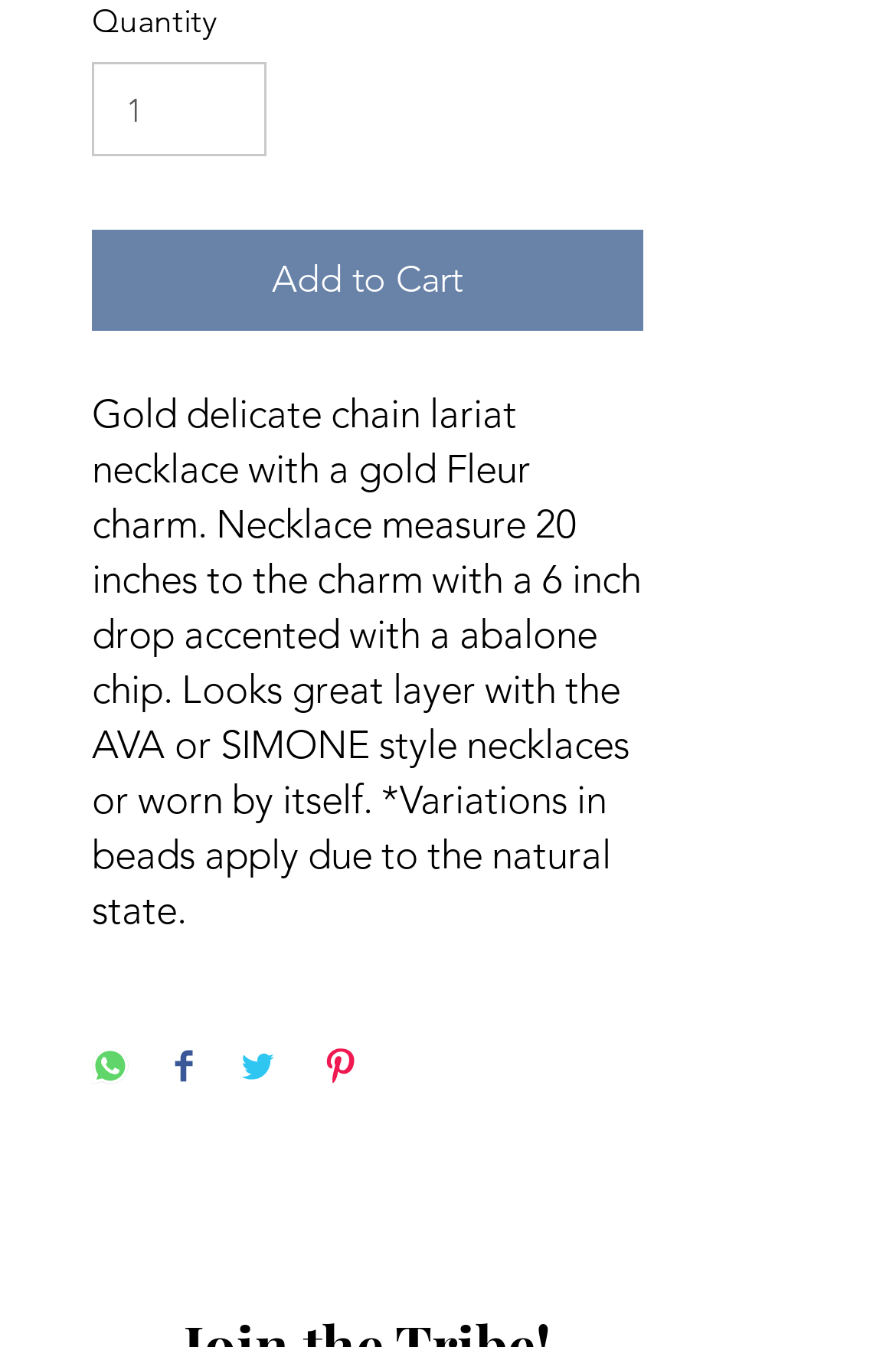Determine the bounding box coordinates for the clickable element required to fulfill the instruction: "Add to cart". Provide the coordinates as four float numbers between 0 and 1, i.e., [left, top, right, bottom].

[0.103, 0.17, 0.718, 0.246]